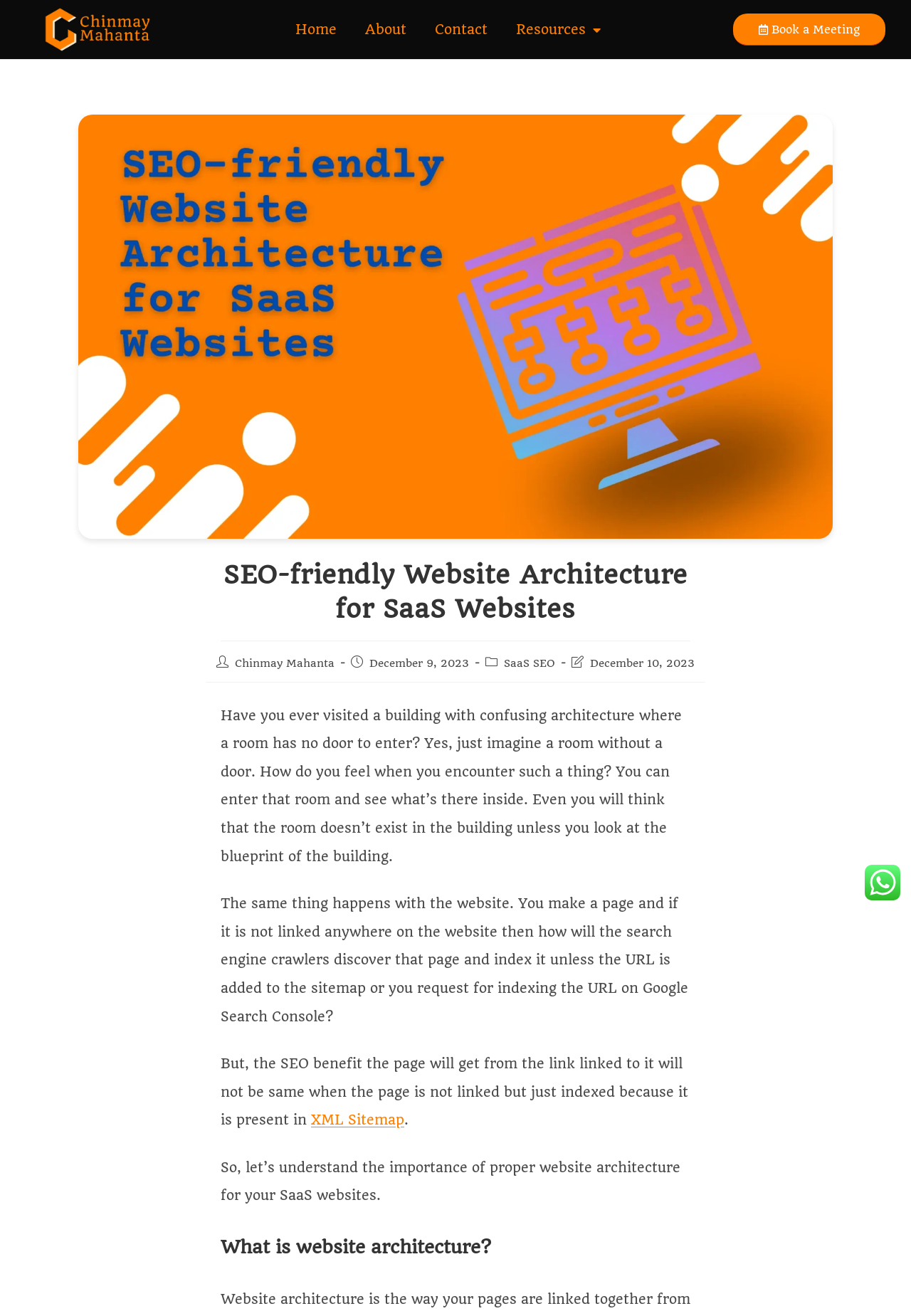Provide the bounding box coordinates of the HTML element this sentence describes: "Contact". The bounding box coordinates consist of four float numbers between 0 and 1, i.e., [left, top, right, bottom].

[0.462, 0.01, 0.551, 0.035]